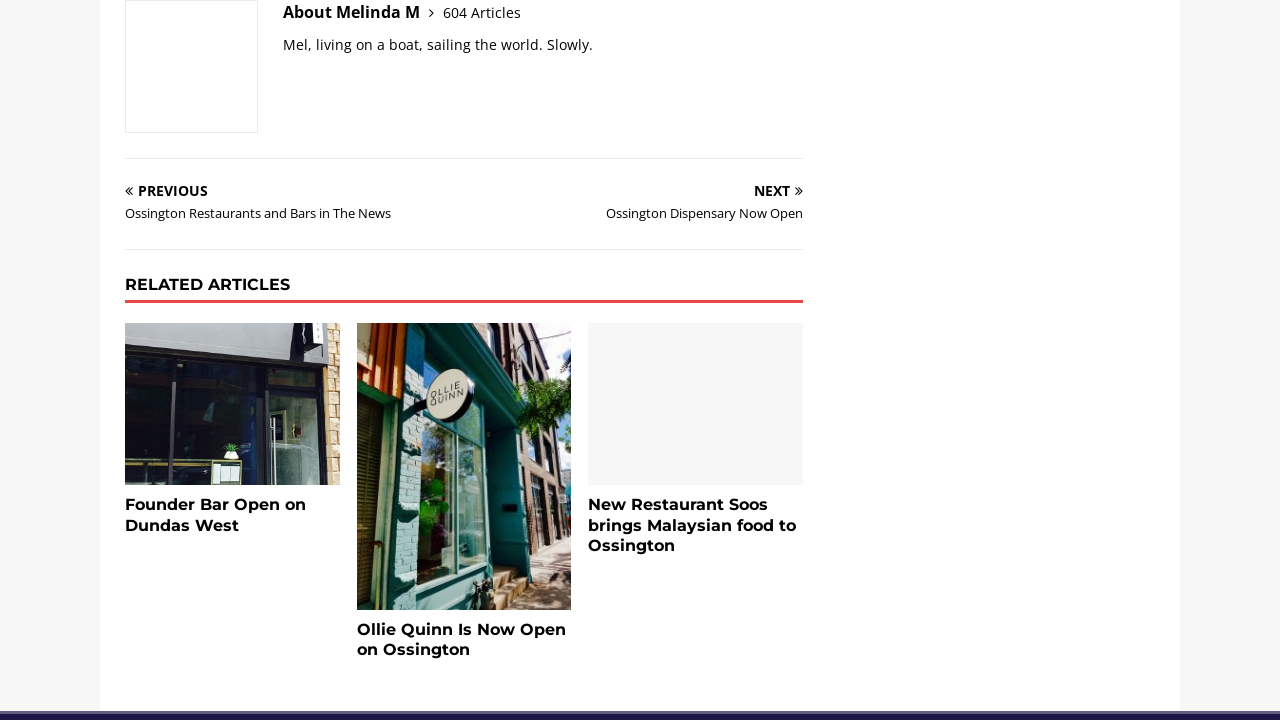Please give a short response to the question using one word or a phrase:
What is the current location of Mel?

On a boat, sailing the world